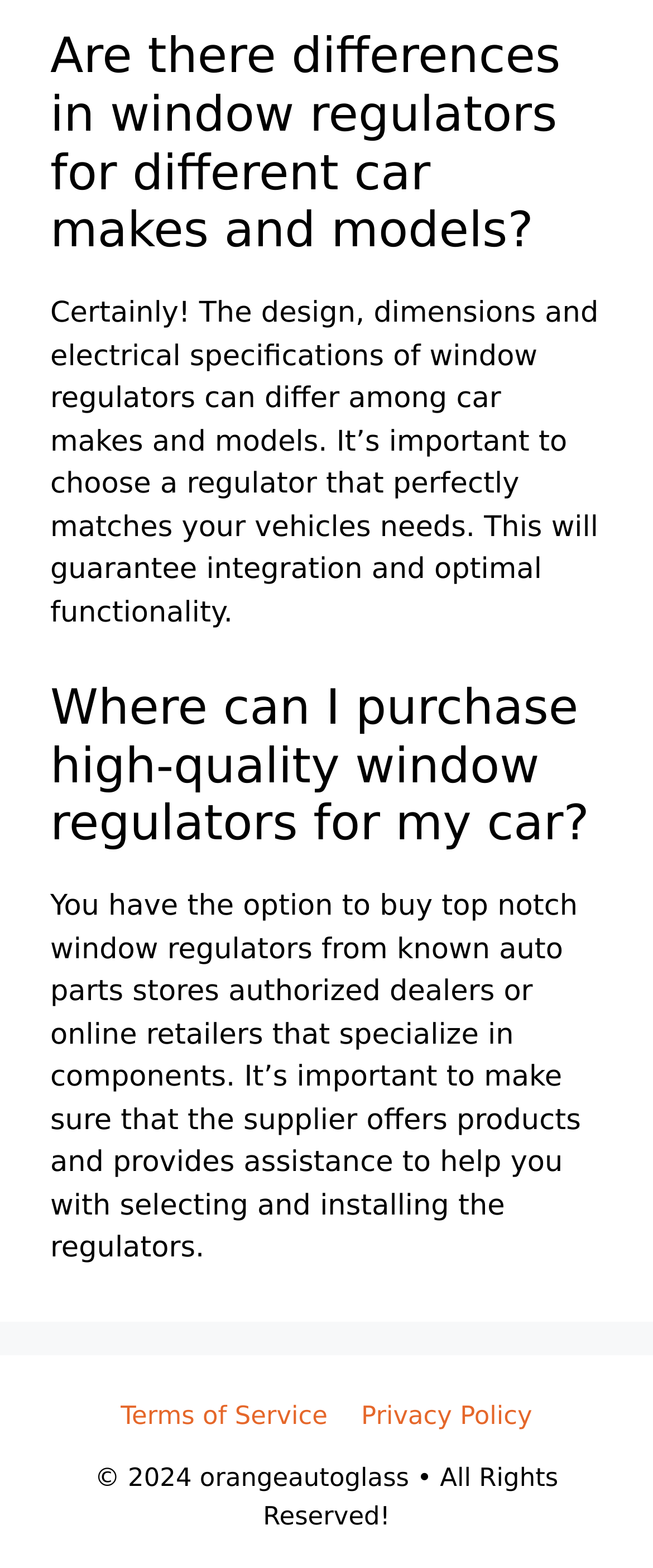Using a single word or phrase, answer the following question: 
How many links are present at the bottom of the webpage?

2